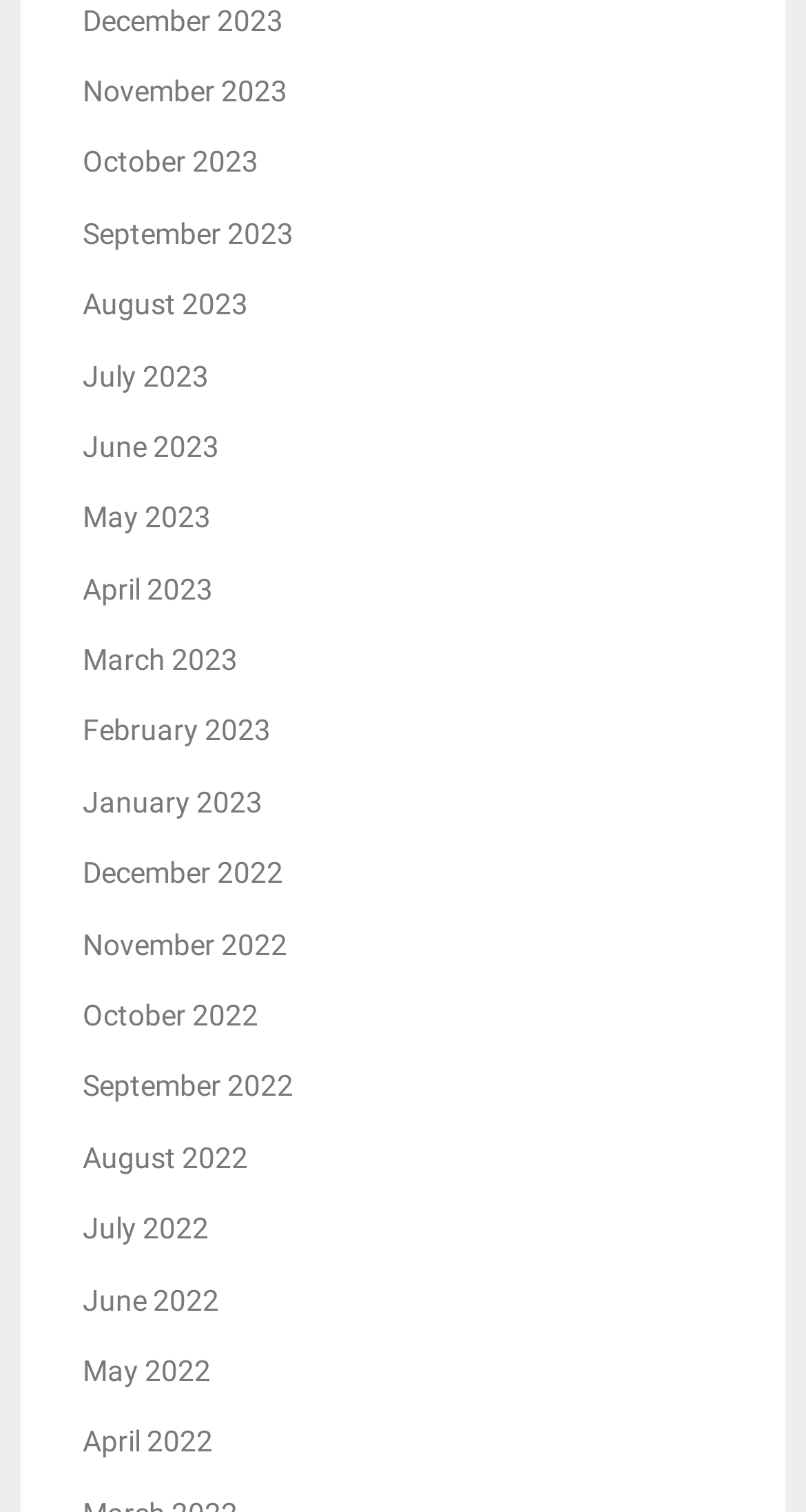Are the months listed in chronological order?
From the image, respond with a single word or phrase.

Yes